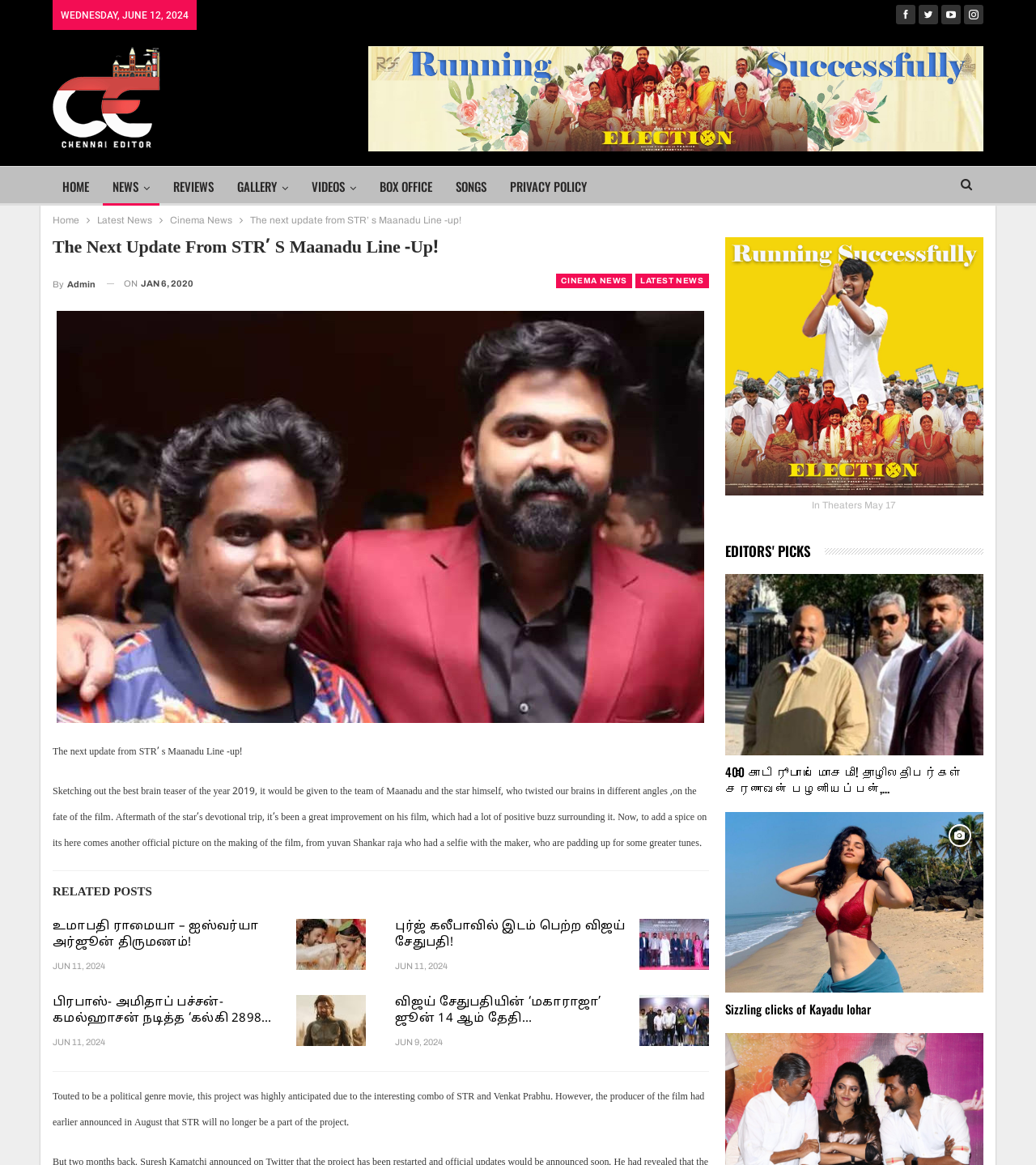Examine the screenshot and answer the question in as much detail as possible: What is the name of the music composer mentioned in the article?

I found the name of the music composer by reading the article content which mentions 'Yuvan Shankar Raja who had a selfie with the maker'.